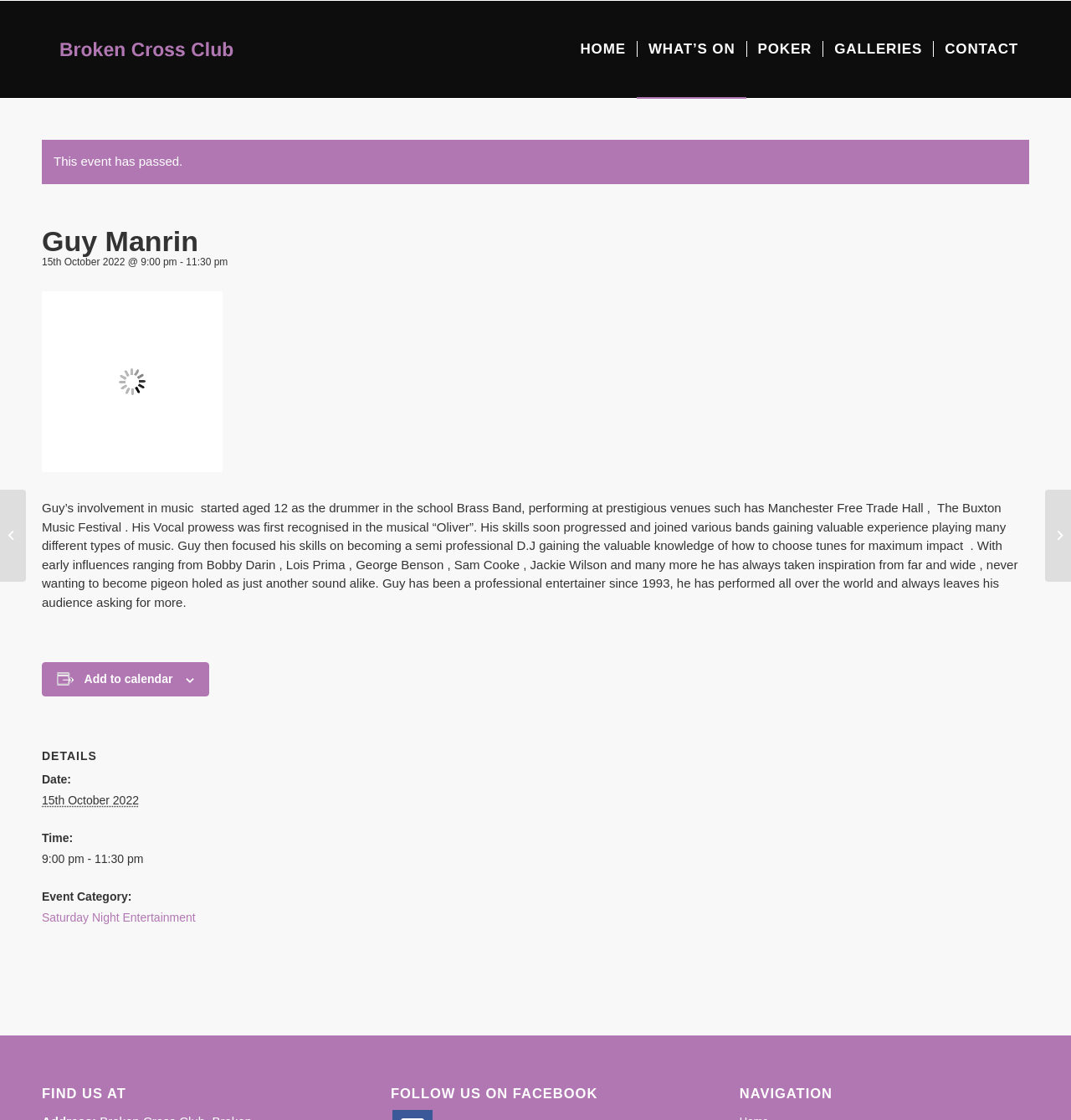Determine the bounding box coordinates of the element that should be clicked to execute the following command: "Follow the link to Saturday Night Entertainment".

[0.039, 0.813, 0.183, 0.825]